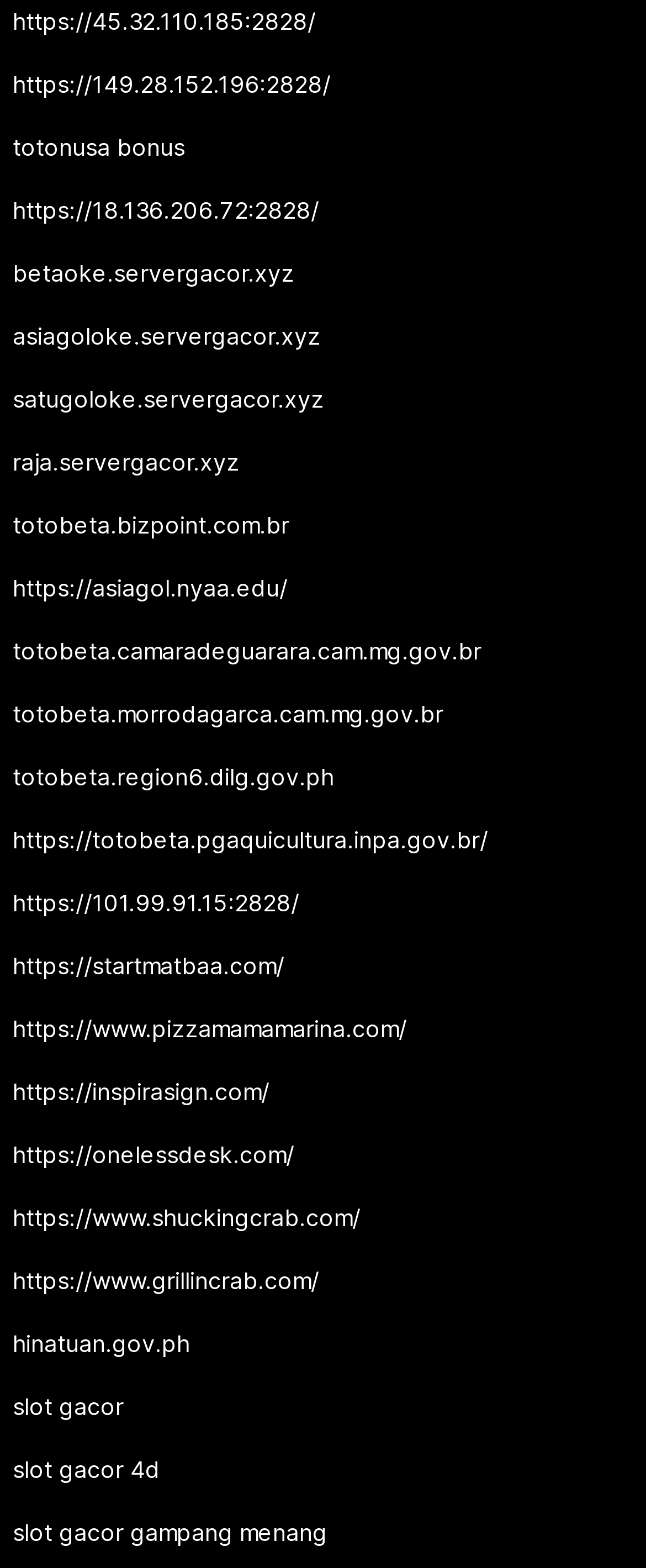Analyze the image and provide a detailed answer to the question: What is the common theme among the links?

After analyzing the link descriptions and URLs, I noticed that many of them seem to be related to gaming, servers, and online platforms. Some links have keywords like 'gacor', 'server', and 'bonus', which suggest a connection to online gaming communities.